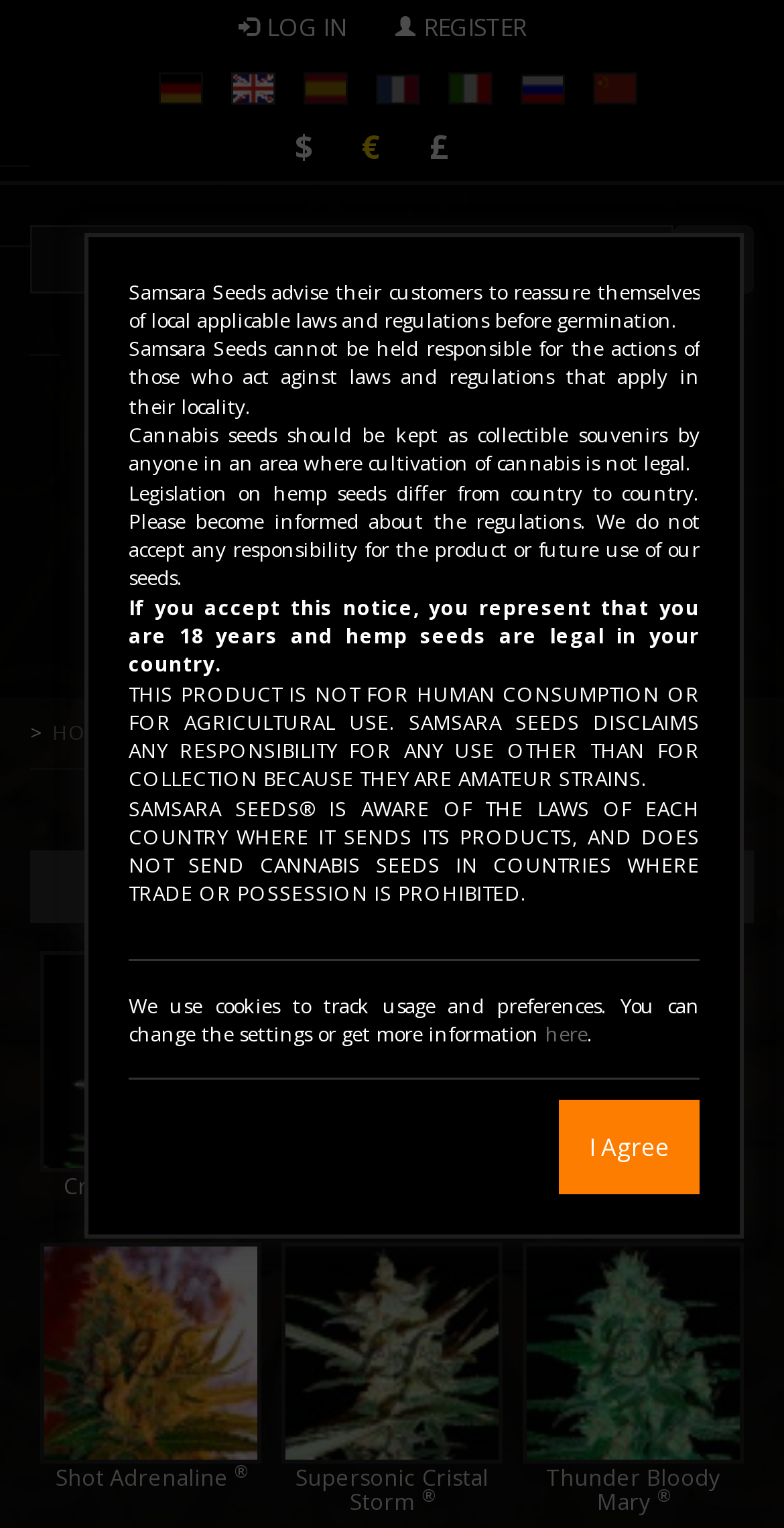How many autoflowering seeds are listed?
Based on the image, give a one-word or short phrase answer.

5